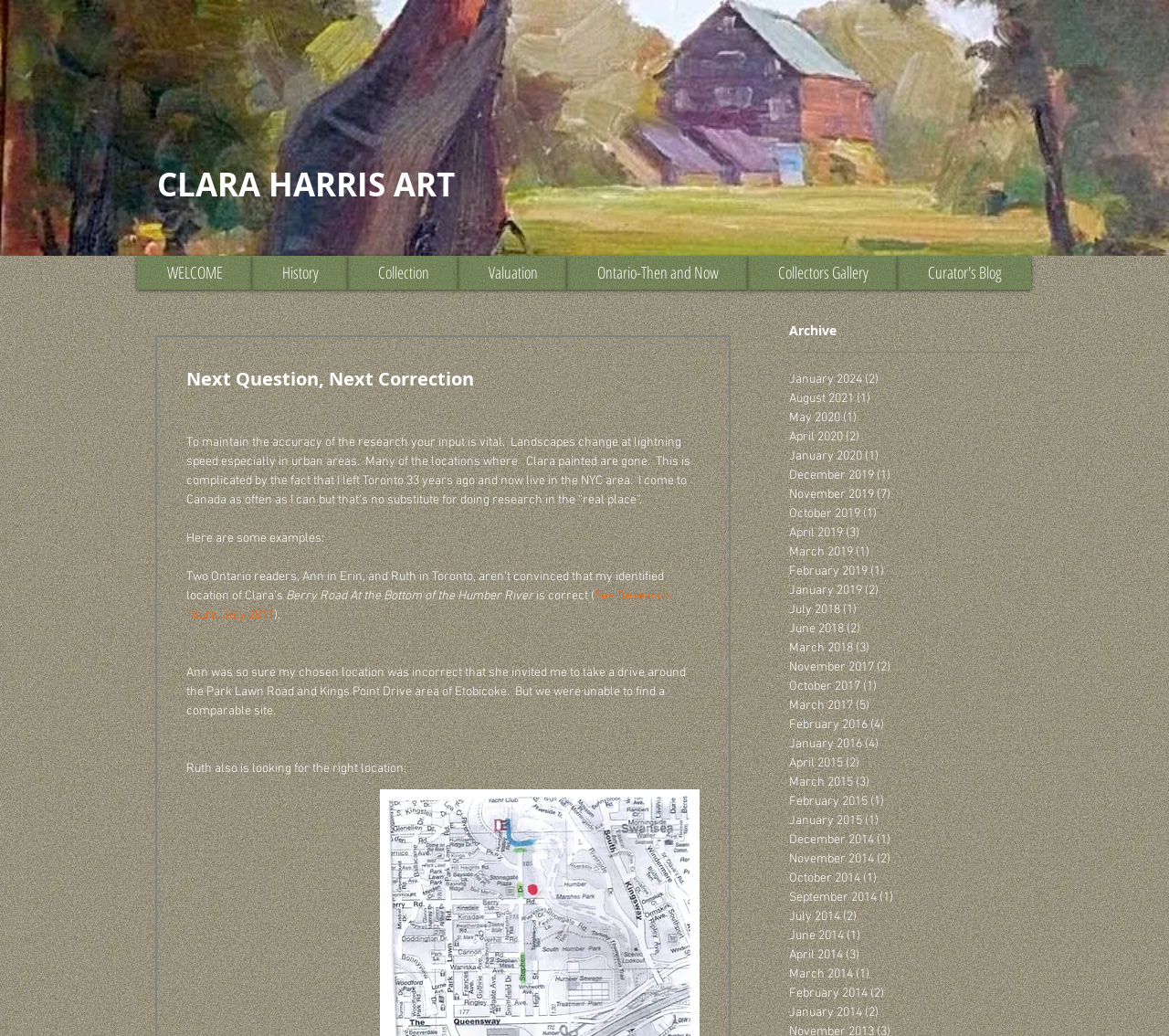Given the element description Add to cart, predict the bounding box coordinates for the UI element in the webpage screenshot. The format should be (top-left x, top-left y, bottom-right x, bottom-right y), and the values should be between 0 and 1.

None